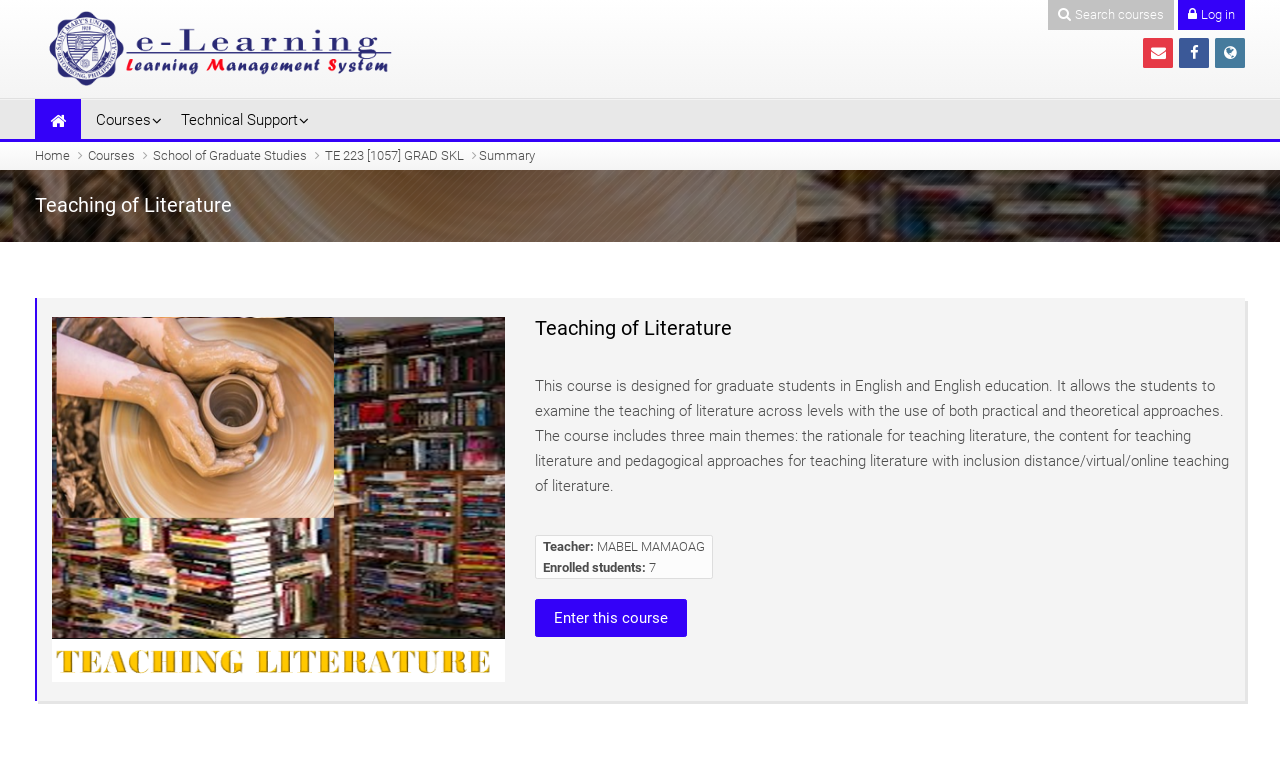Please determine the heading text of this webpage.

Teaching of Literature